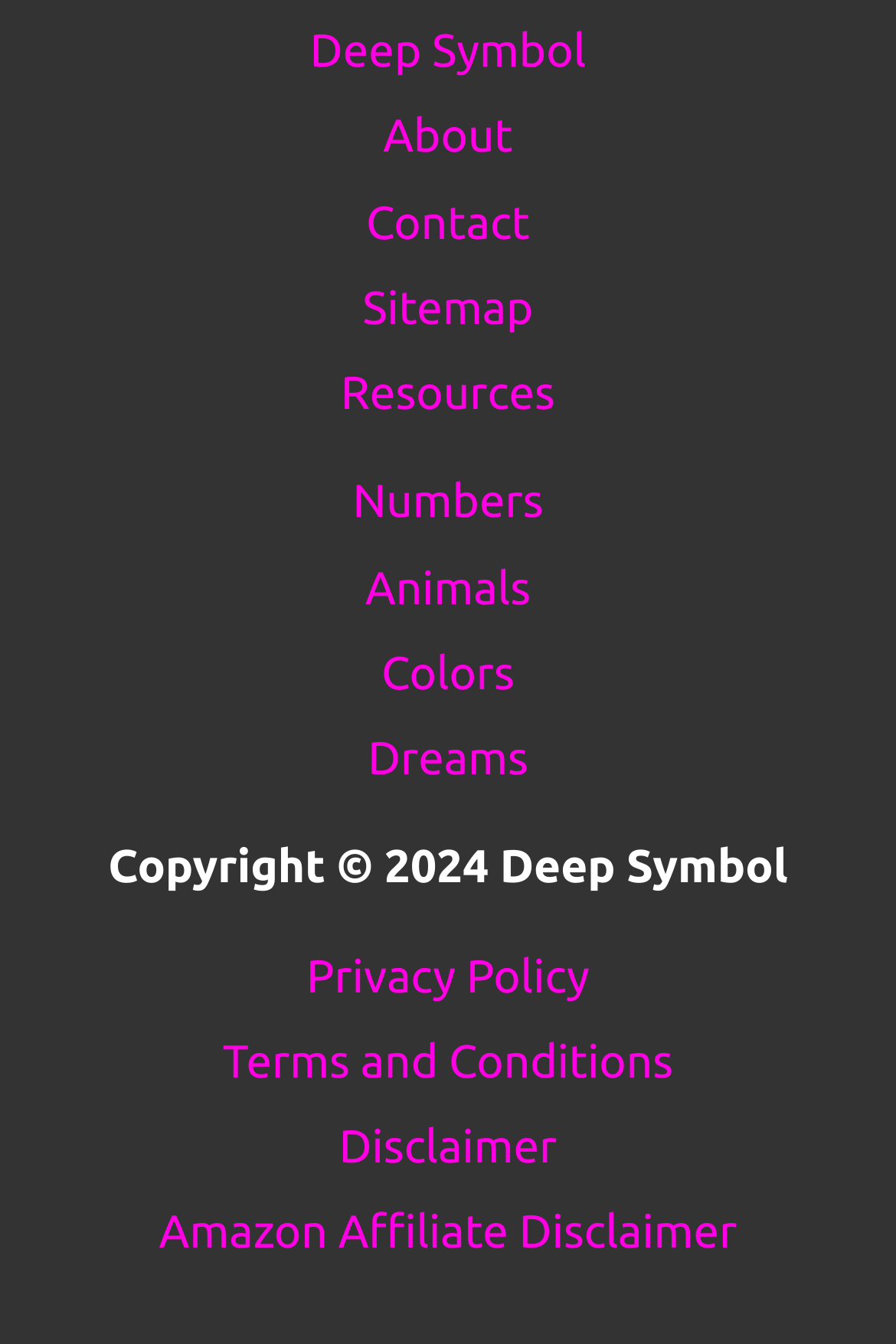Identify the bounding box coordinates of the clickable region to carry out the given instruction: "visit Disclaimer".

[0.378, 0.833, 0.622, 0.872]